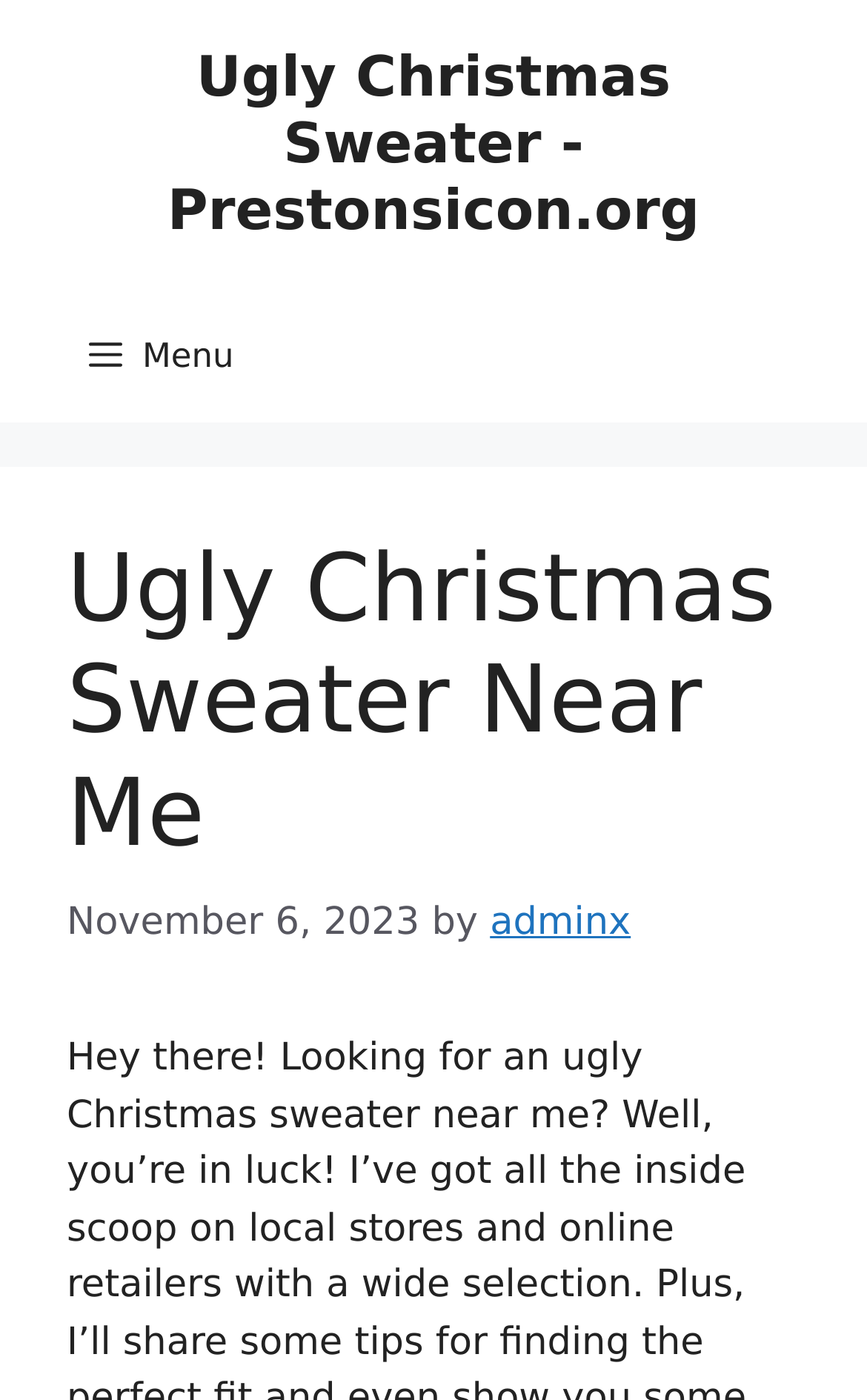Please provide a short answer using a single word or phrase for the question:
What is the date of the latest article?

November 6, 2023